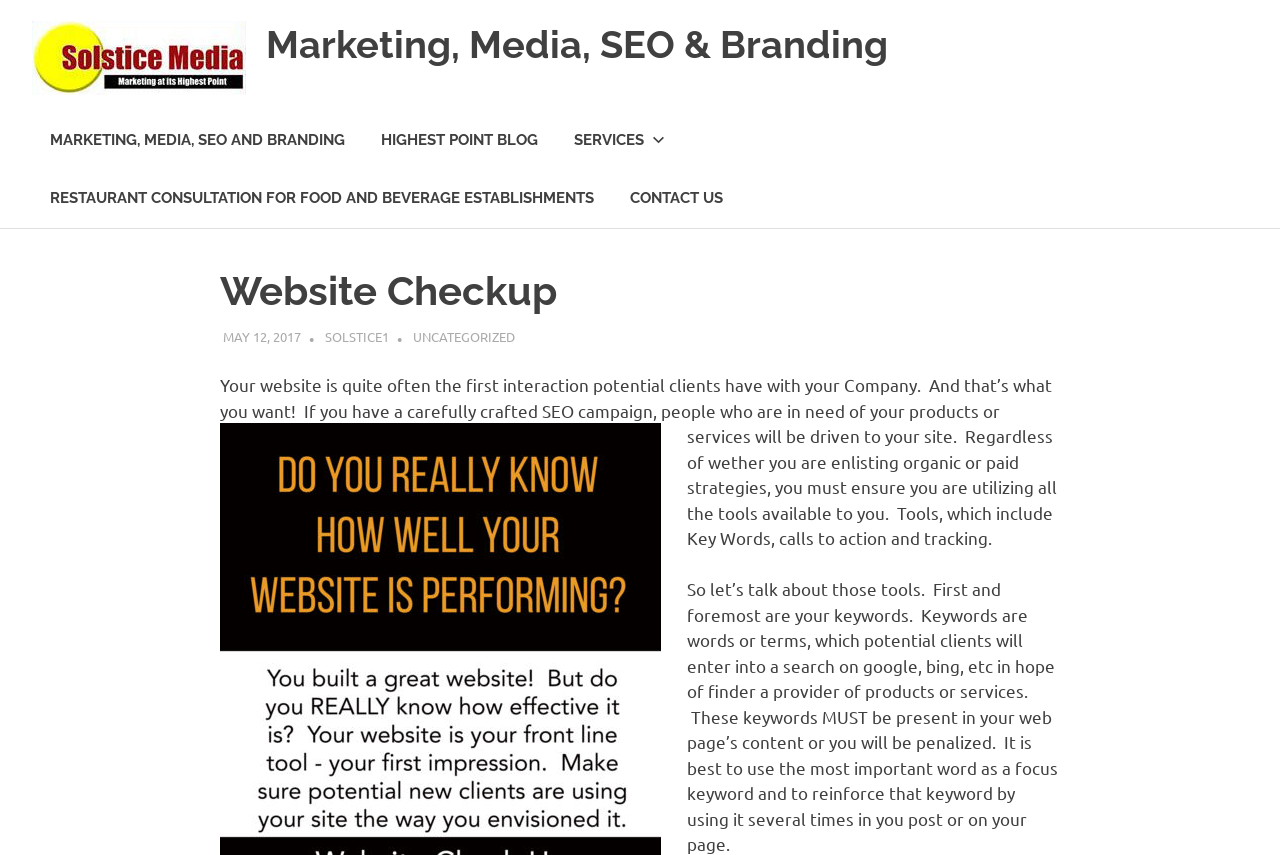Using the element description: "Marketing, Media, SEO and Branding", determine the bounding box coordinates for the specified UI element. The coordinates should be four float numbers between 0 and 1, [left, top, right, bottom].

[0.025, 0.13, 0.284, 0.198]